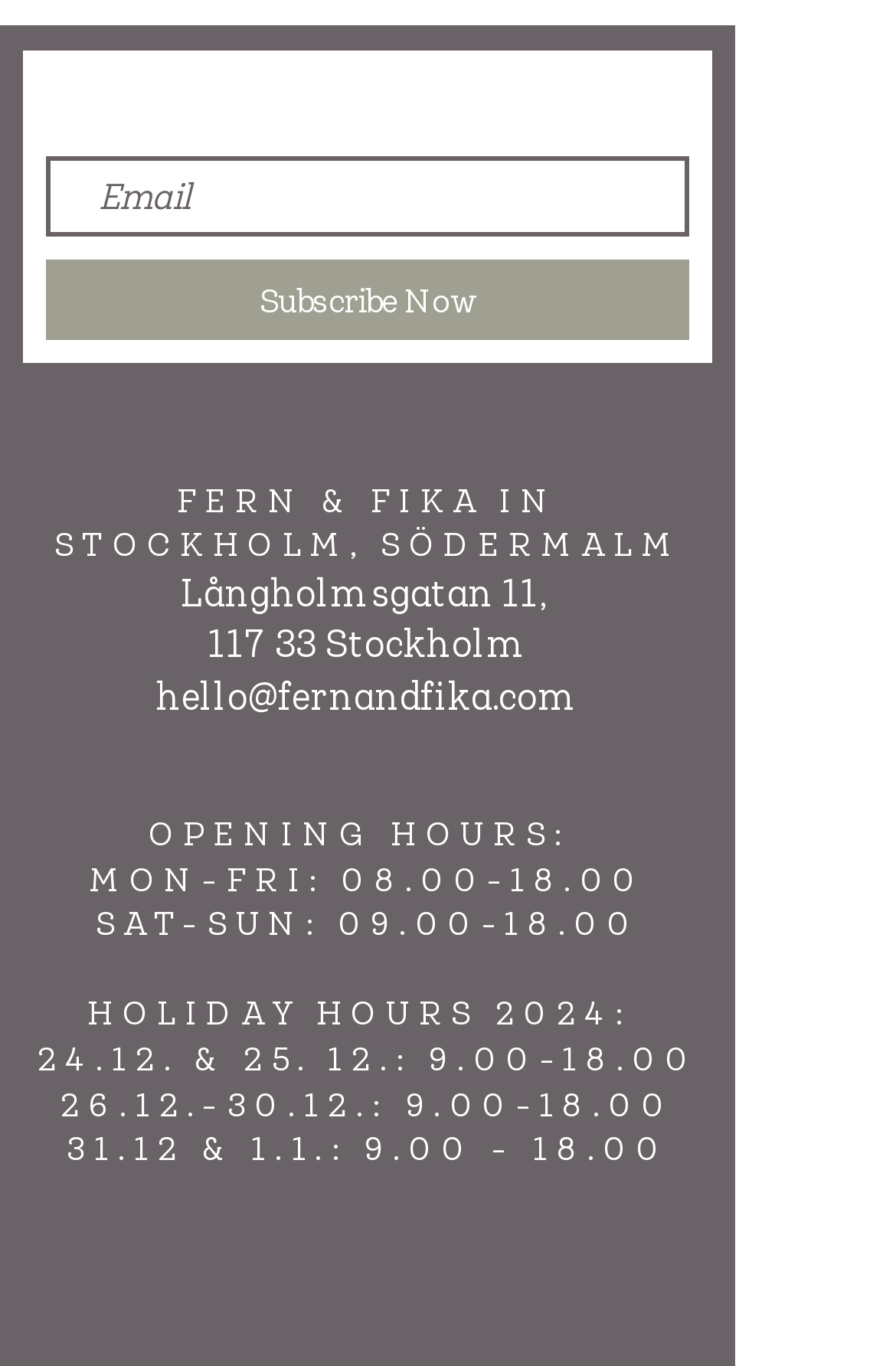Find the bounding box of the web element that fits this description: "Subscribe Now".

[0.051, 0.191, 0.769, 0.249]